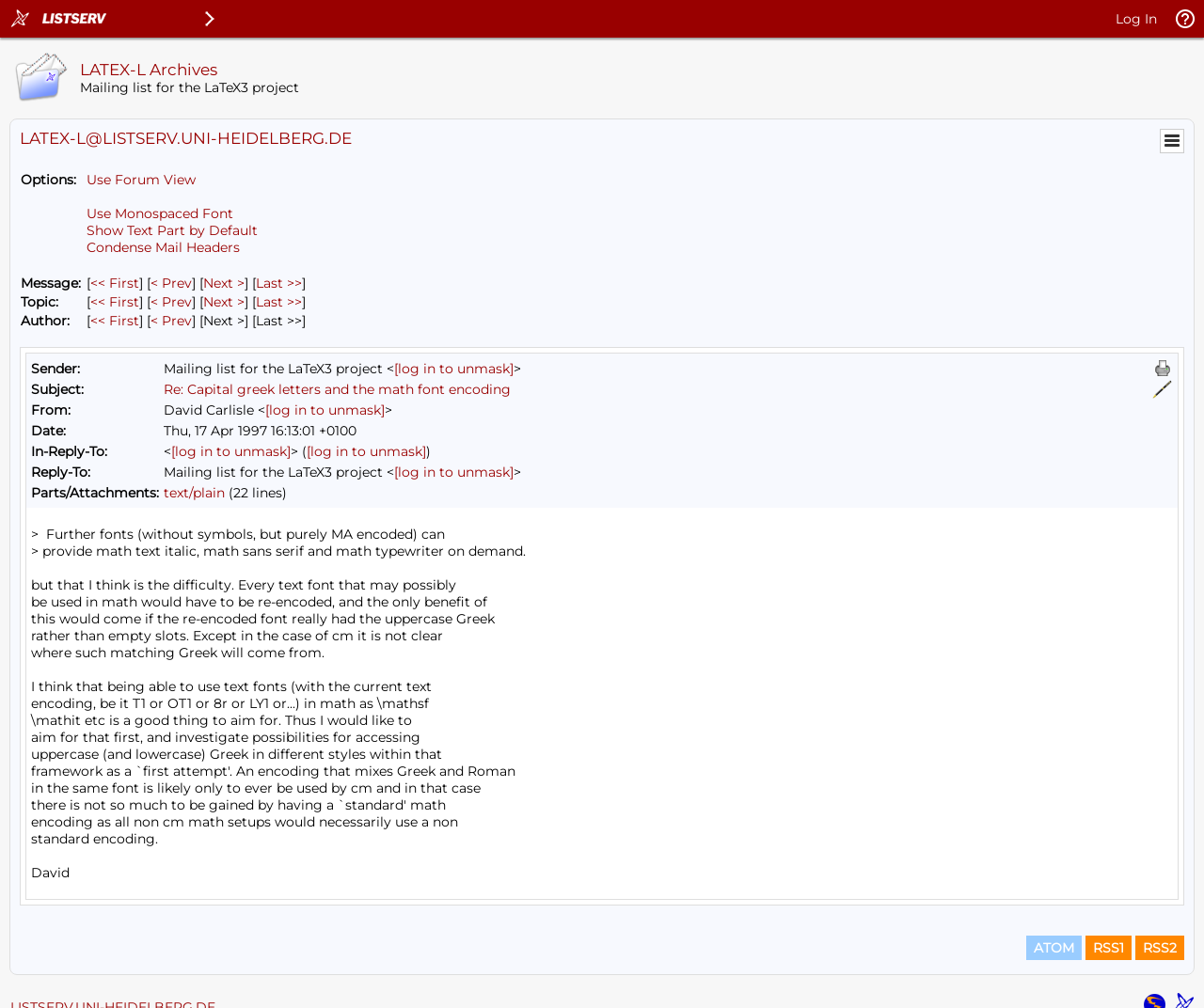Could you highlight the region that needs to be clicked to execute the instruction: "View LATEX-L Archives"?

[0.066, 0.06, 0.991, 0.078]